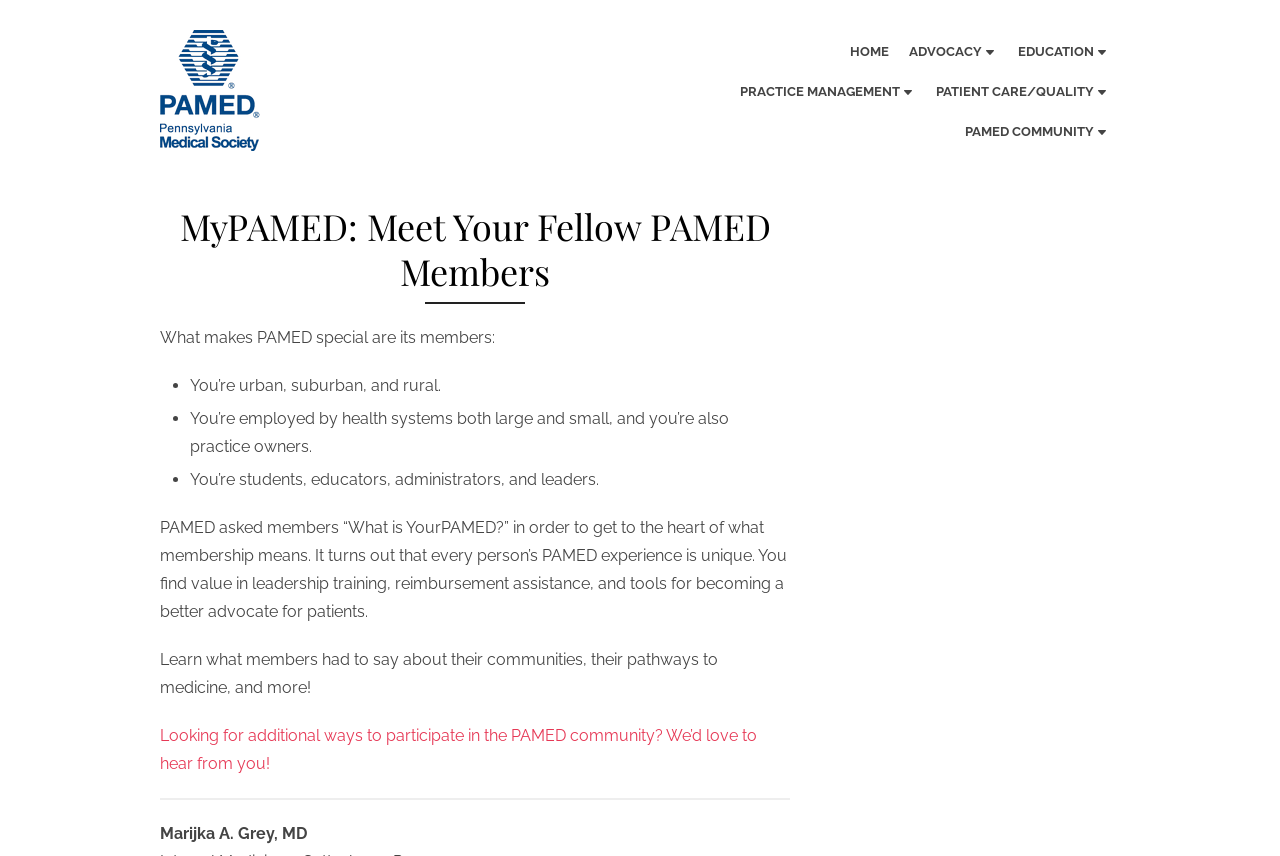Identify the coordinates of the bounding box for the element described below: "alt="Pennsylvania Medical Society"". Return the coordinates as four float numbers between 0 and 1: [left, top, right, bottom].

[0.125, 0.159, 0.203, 0.181]